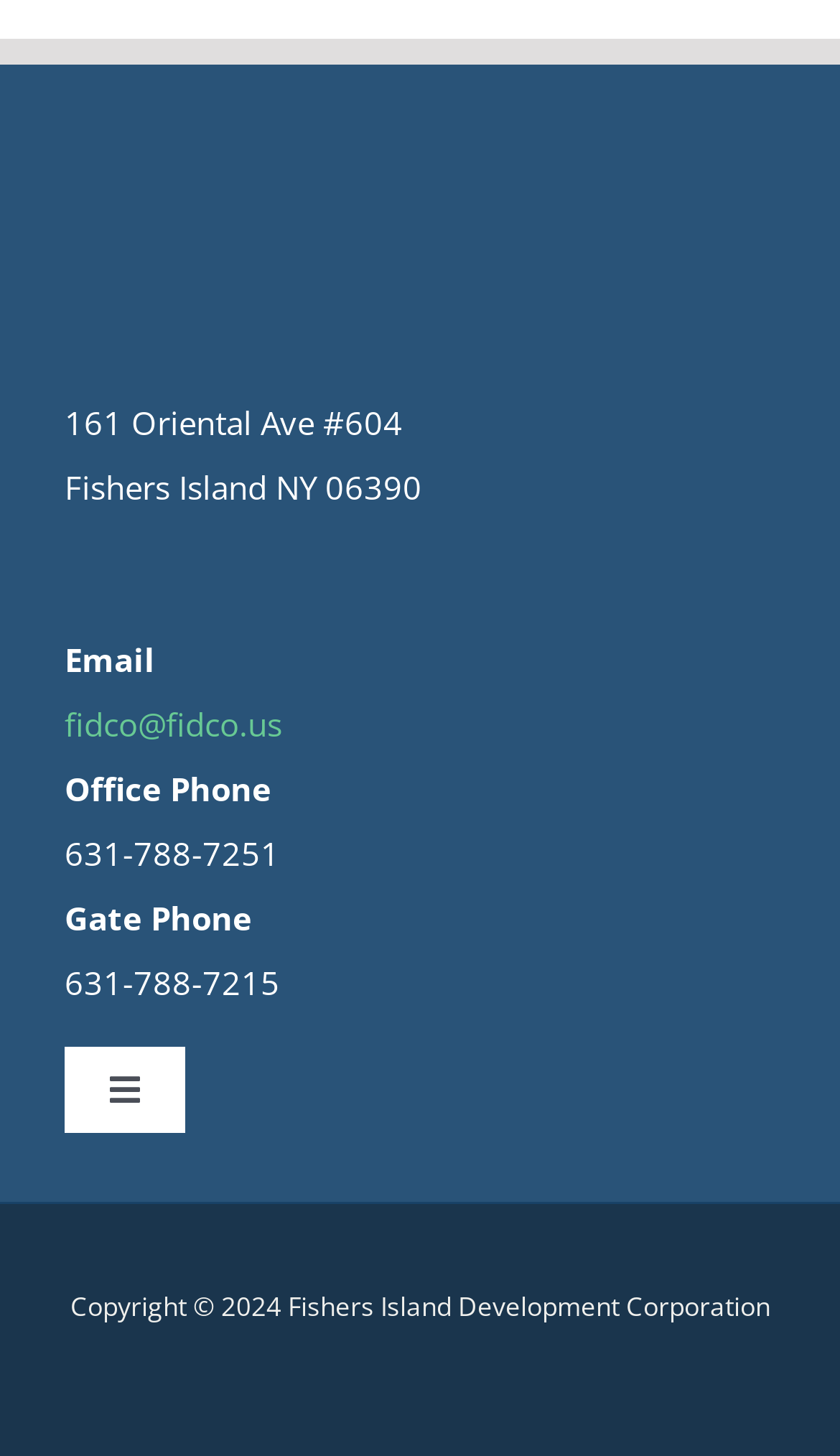What is the email address for Fishers Island Development Corporation?
Refer to the image and provide a one-word or short phrase answer.

fidco@fidco.us